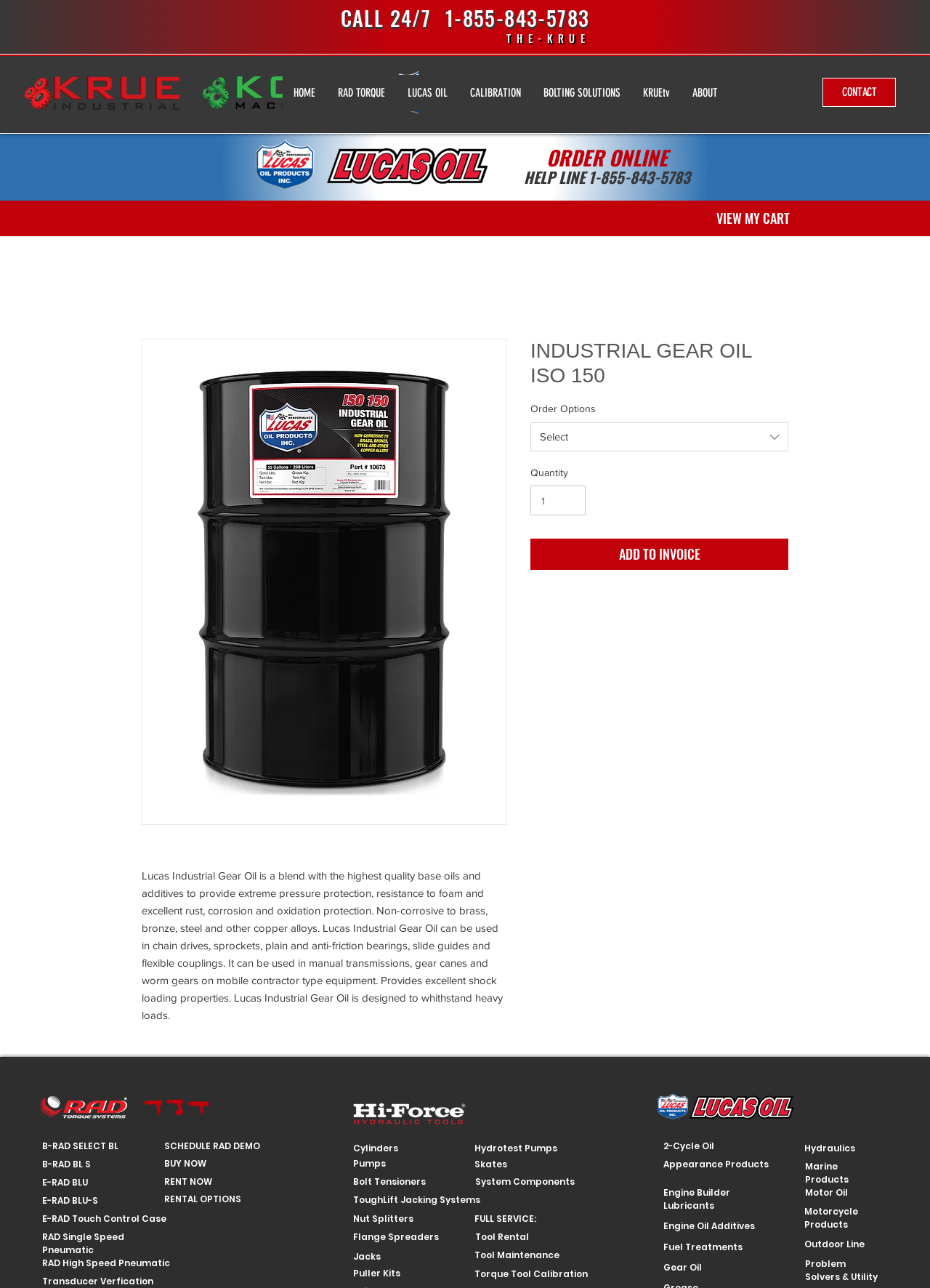Using details from the image, please answer the following question comprehensively:
How many links are there in the navigation section?

I counted the links in the navigation section, which are 'HOME', 'RAD TORQUE', 'LUCAS OIL', 'CALIBRATION', 'BOLTING SOLUTIONS', 'KRUEtv', and 'ABOUT'.